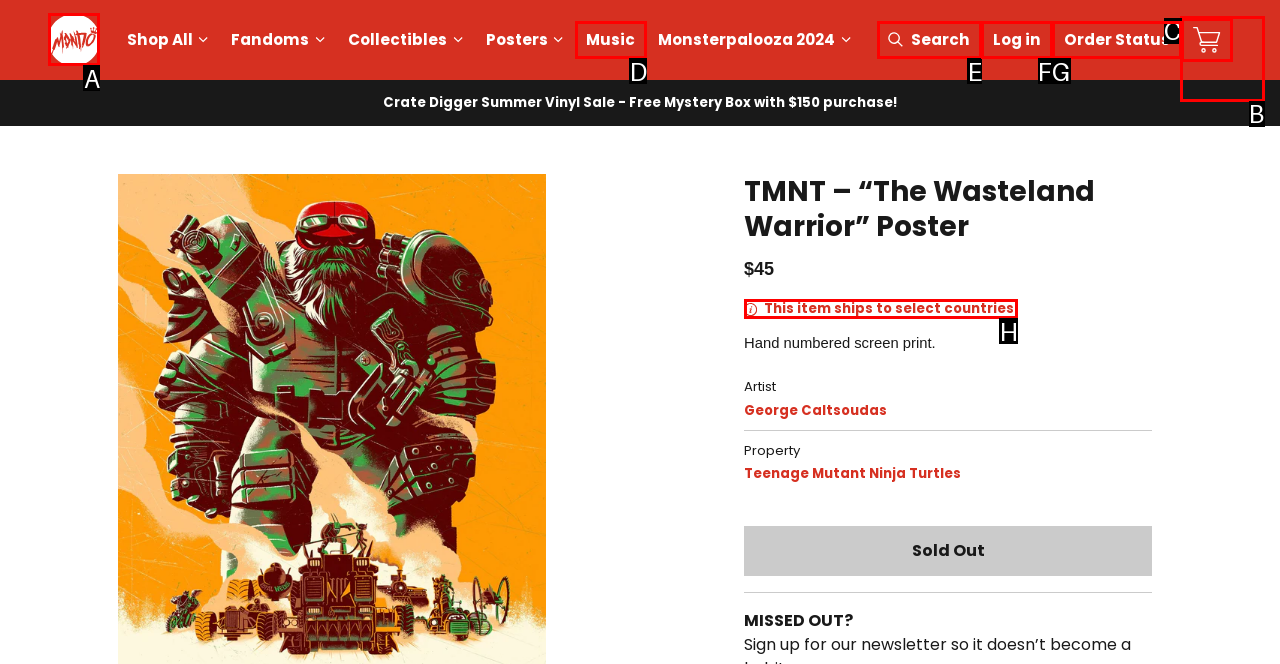Point out the specific HTML element to click to complete this task: View the 'Mondo' page Reply with the letter of the chosen option.

A